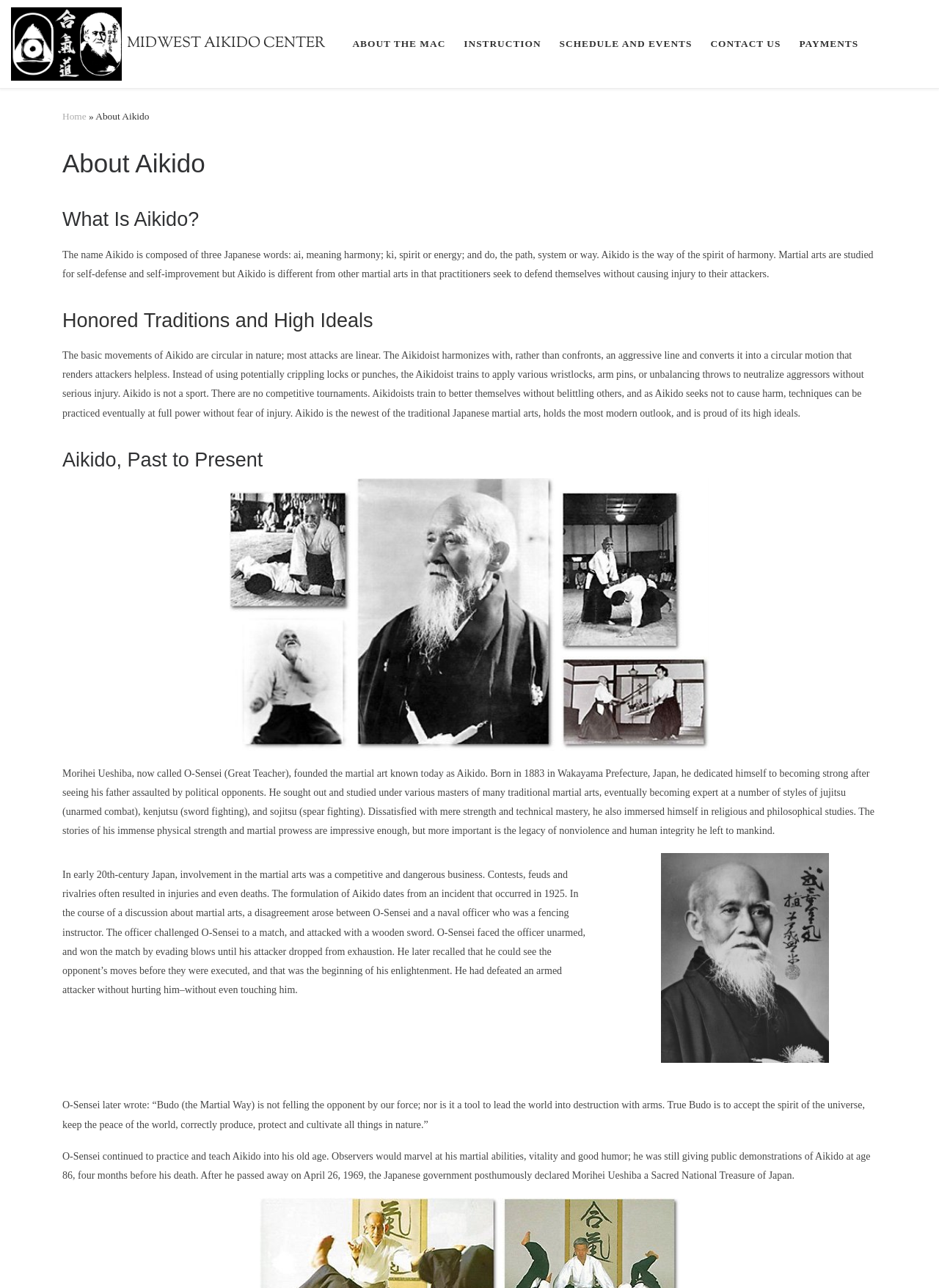Highlight the bounding box coordinates of the region I should click on to meet the following instruction: "Go to 'Home'".

[0.066, 0.086, 0.092, 0.094]